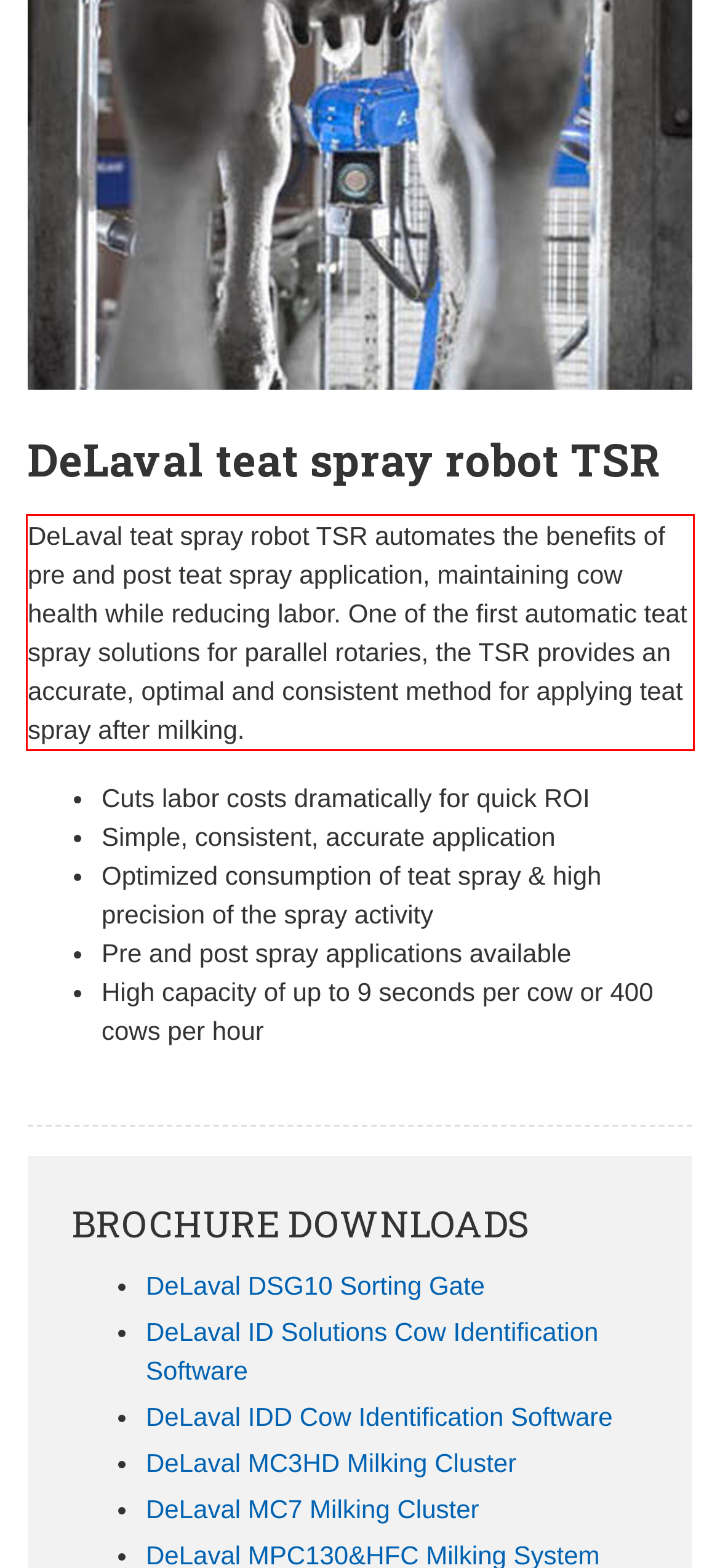Using the webpage screenshot, recognize and capture the text within the red bounding box.

DeLaval teat spray robot TSR automates the benefits of pre and post teat spray application, maintaining cow health while reducing labor. One of the first automatic teat spray solutions for parallel rotaries, the TSR provides an accurate, optimal and consistent method for applying teat spray after milking.